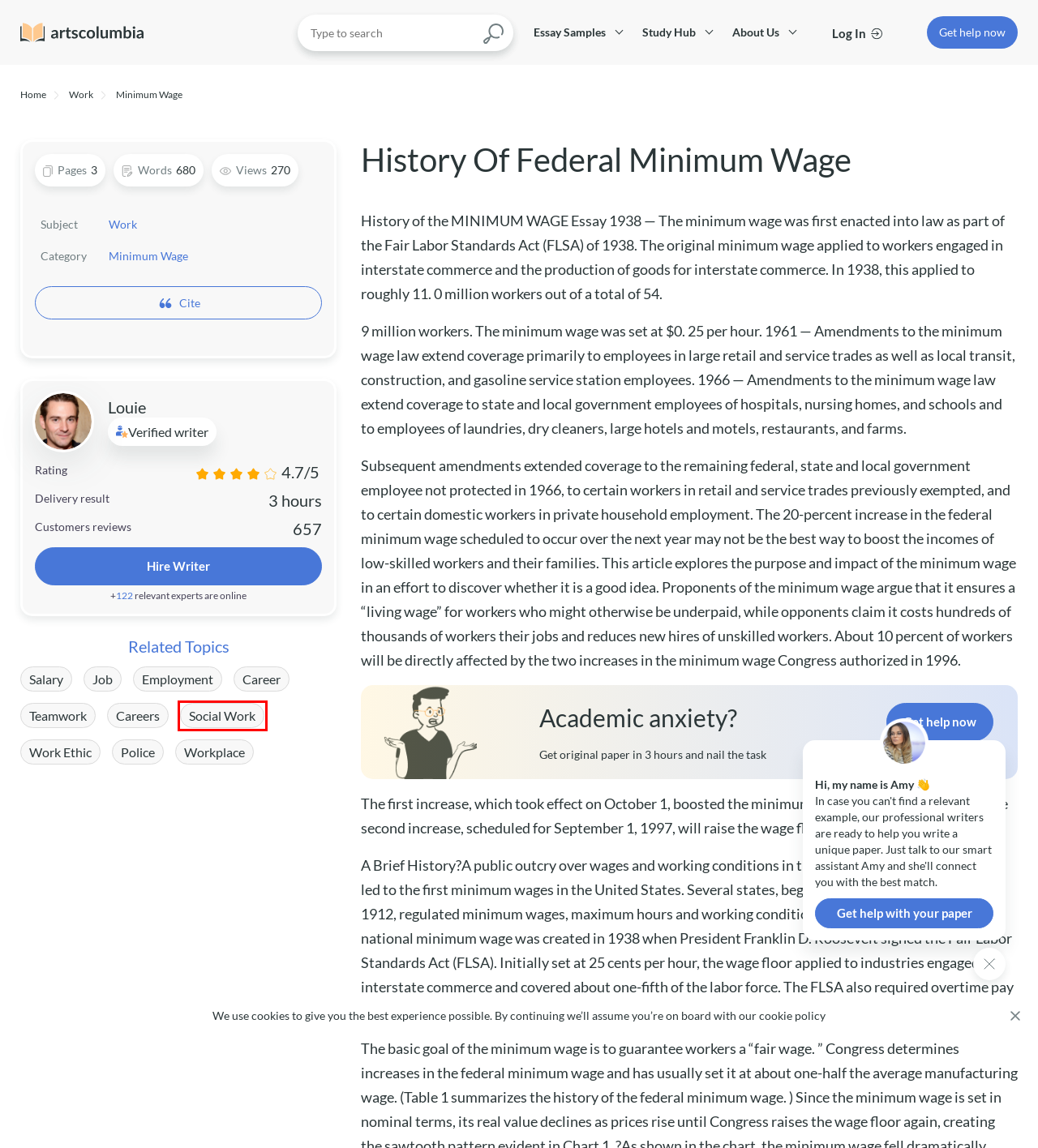With the provided webpage screenshot containing a red bounding box around a UI element, determine which description best matches the new webpage that appears after clicking the selected element. The choices are:
A. Creative Sample Writing Center - essays.artscolumbia.org
B. Free Social Work Essay Examples and Topic Ideas For College Students on Artscolumbia
C. Free Salary Essay Examples and Topic Ideas For College Students on Artscolumbia
D. Free Employment Essay Examples and Topic Ideas For College Students on Artscolumbia
E. Free Teamwork Essay Examples and Topic Ideas For College Students on Artscolumbia
F. Free Essays and Assignments for College Students | Artscolumbia
G. Free Job Essay Examples and Topic Ideas For College Students on Artscolumbia
H. Privacy Policy | Artscolumbia

B